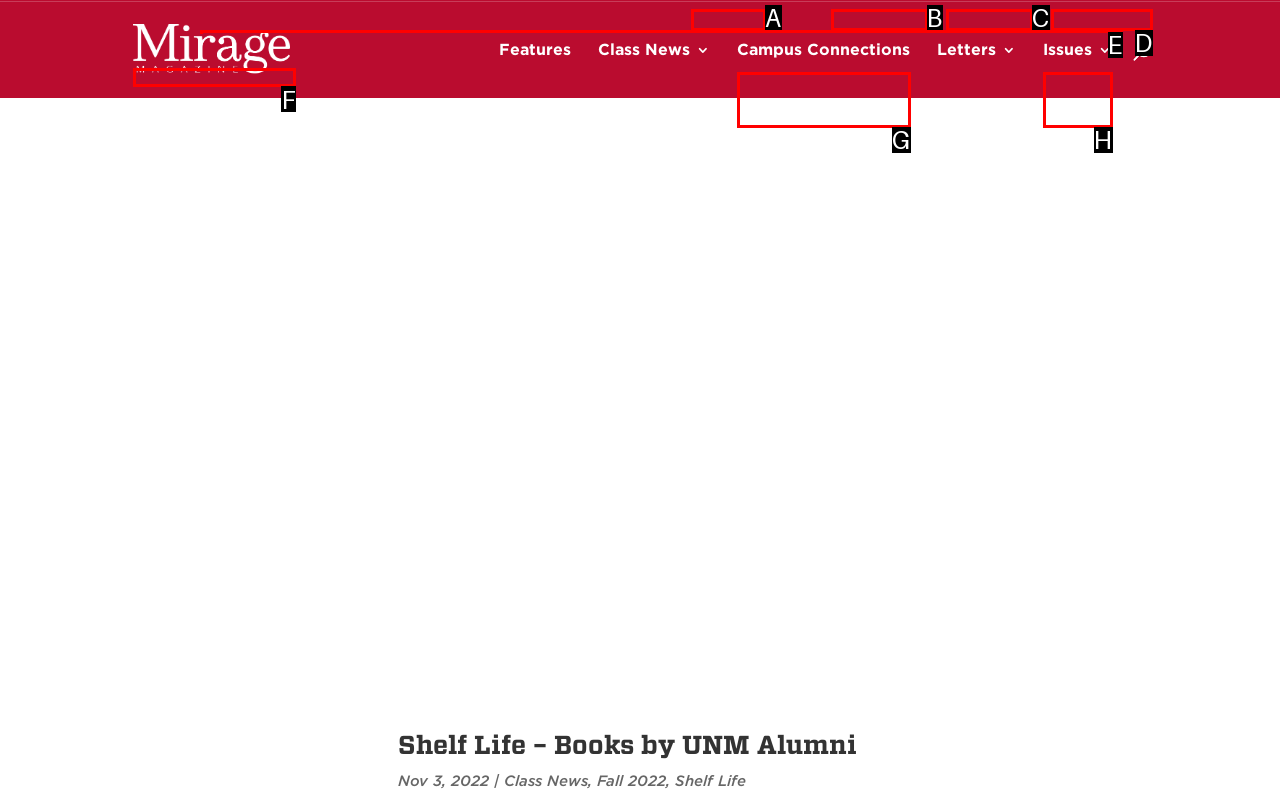Match the following description to a UI element: Issues
Provide the letter of the matching option directly.

H